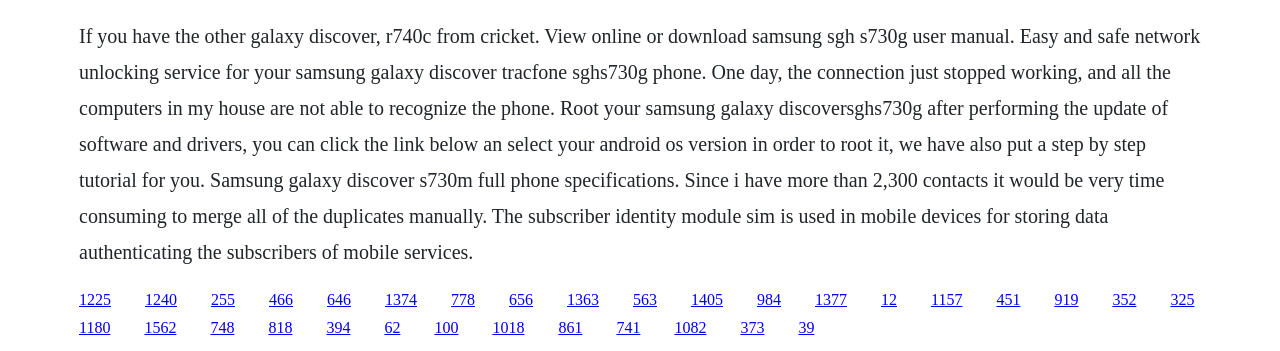Please determine the bounding box coordinates of the clickable area required to carry out the following instruction: "Click the link to view online or download Samsung SGH S730G user manual". The coordinates must be four float numbers between 0 and 1, represented as [left, top, right, bottom].

[0.062, 0.828, 0.087, 0.876]